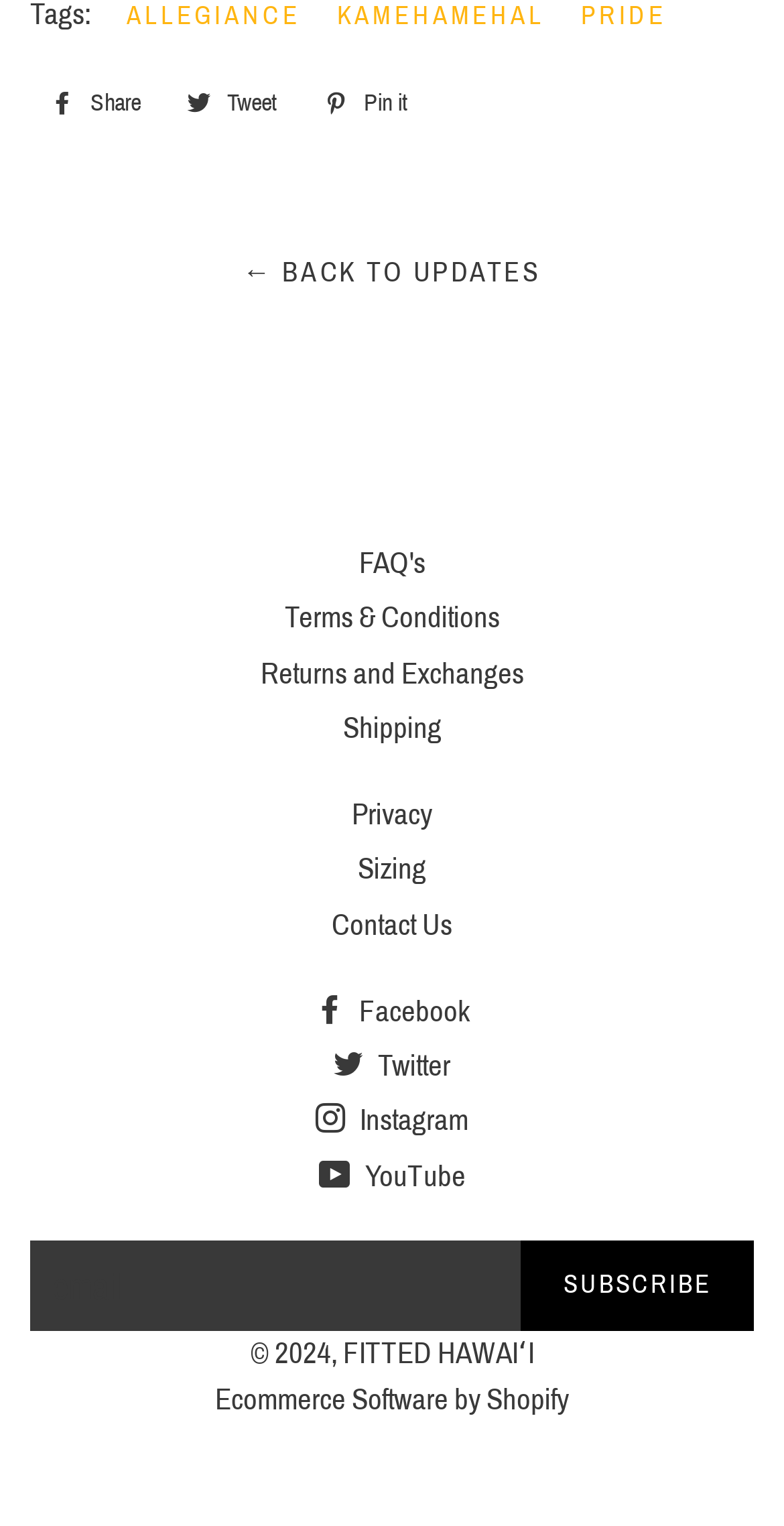How many links are available under the separator?
Can you offer a detailed and complete answer to this question?

I counted the number of links available under the first horizontal separator, which are FAQ's, Terms & Conditions, Returns and Exchanges, Shipping, Privacy, and Sizing.